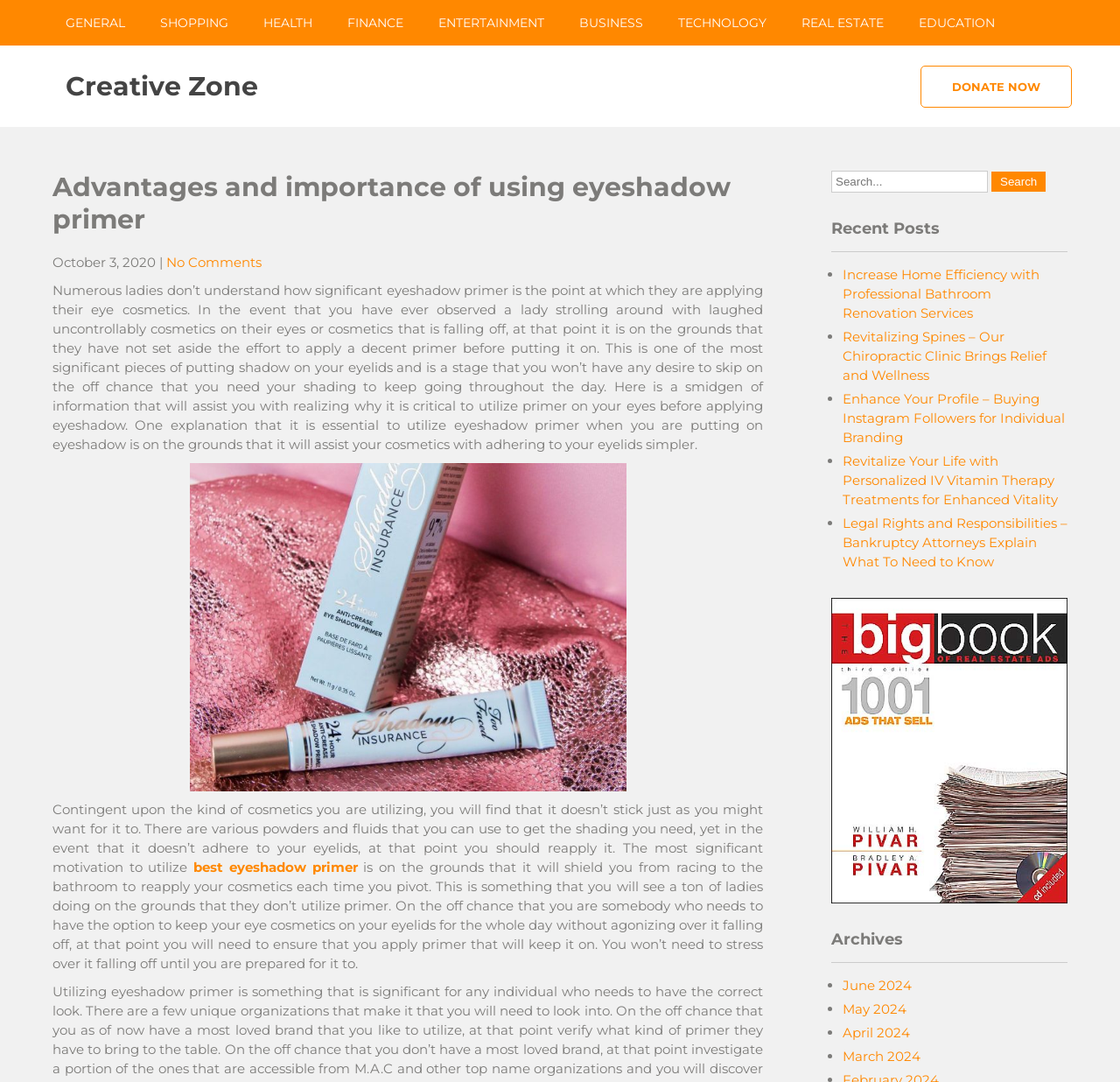What is the purpose of using eyeshadow primer?
Give a one-word or short phrase answer based on the image.

To make eyeshadow last longer